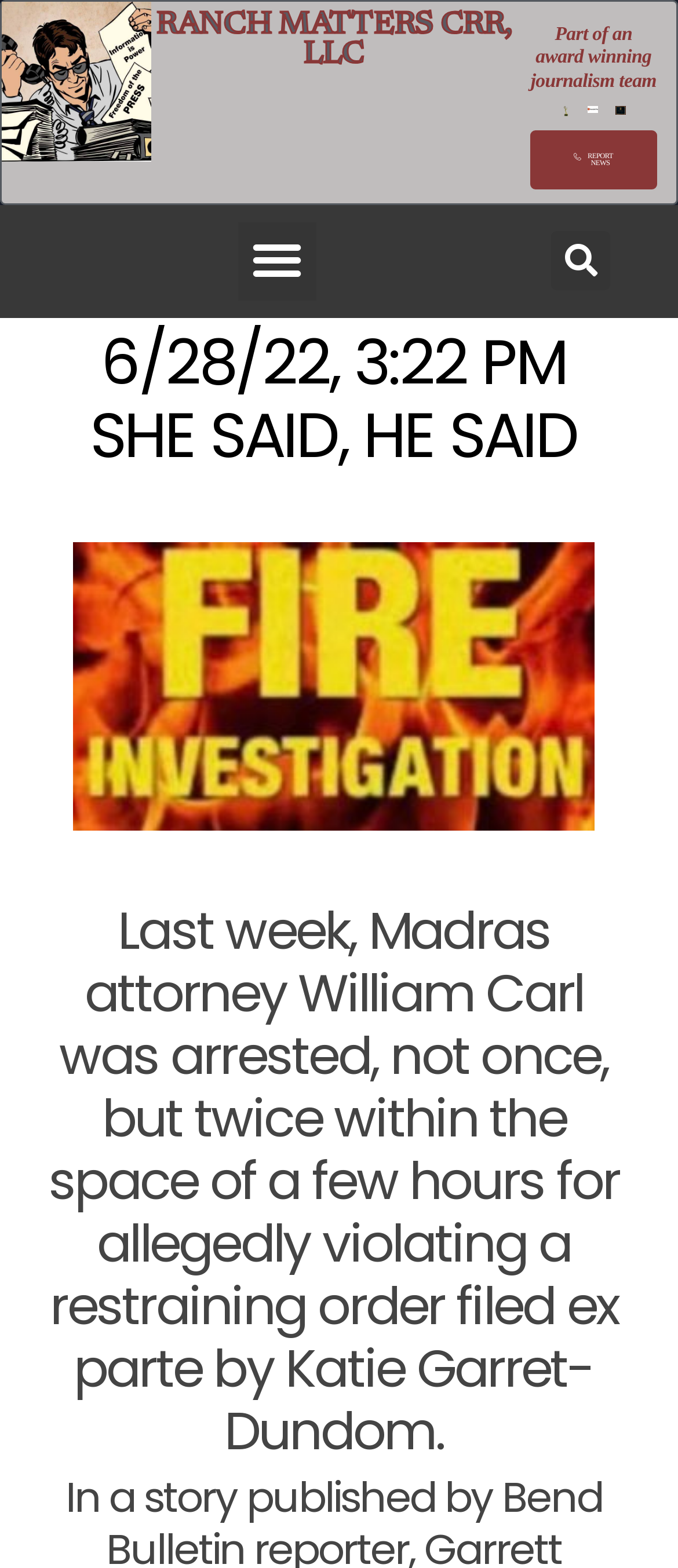What is the topic of the latest article?
Answer the question with a single word or phrase, referring to the image.

Arrest of Madras attorney William Carl